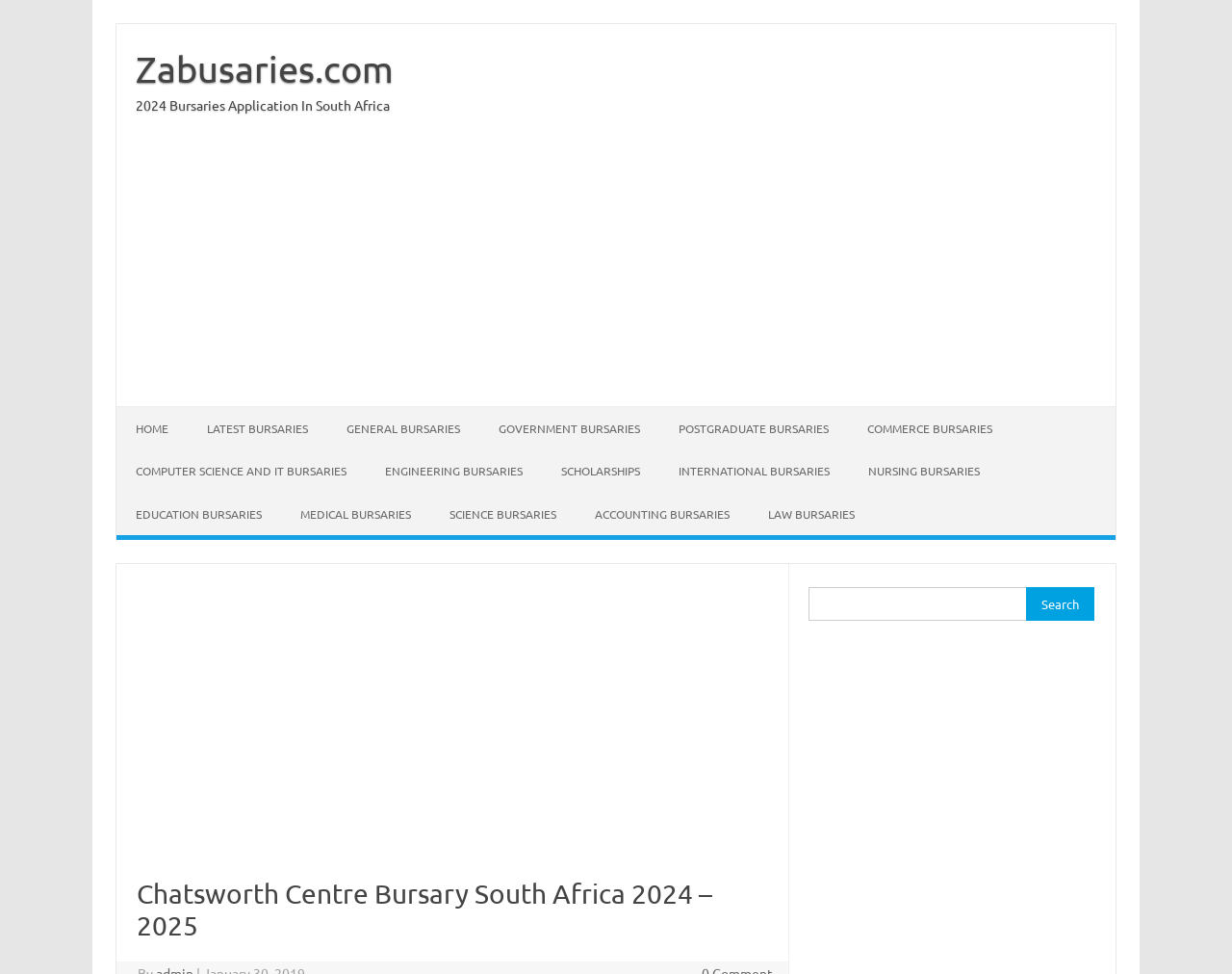Could you provide the bounding box coordinates for the portion of the screen to click to complete this instruction: "Search for bursaries"?

[0.657, 0.603, 0.889, 0.644]